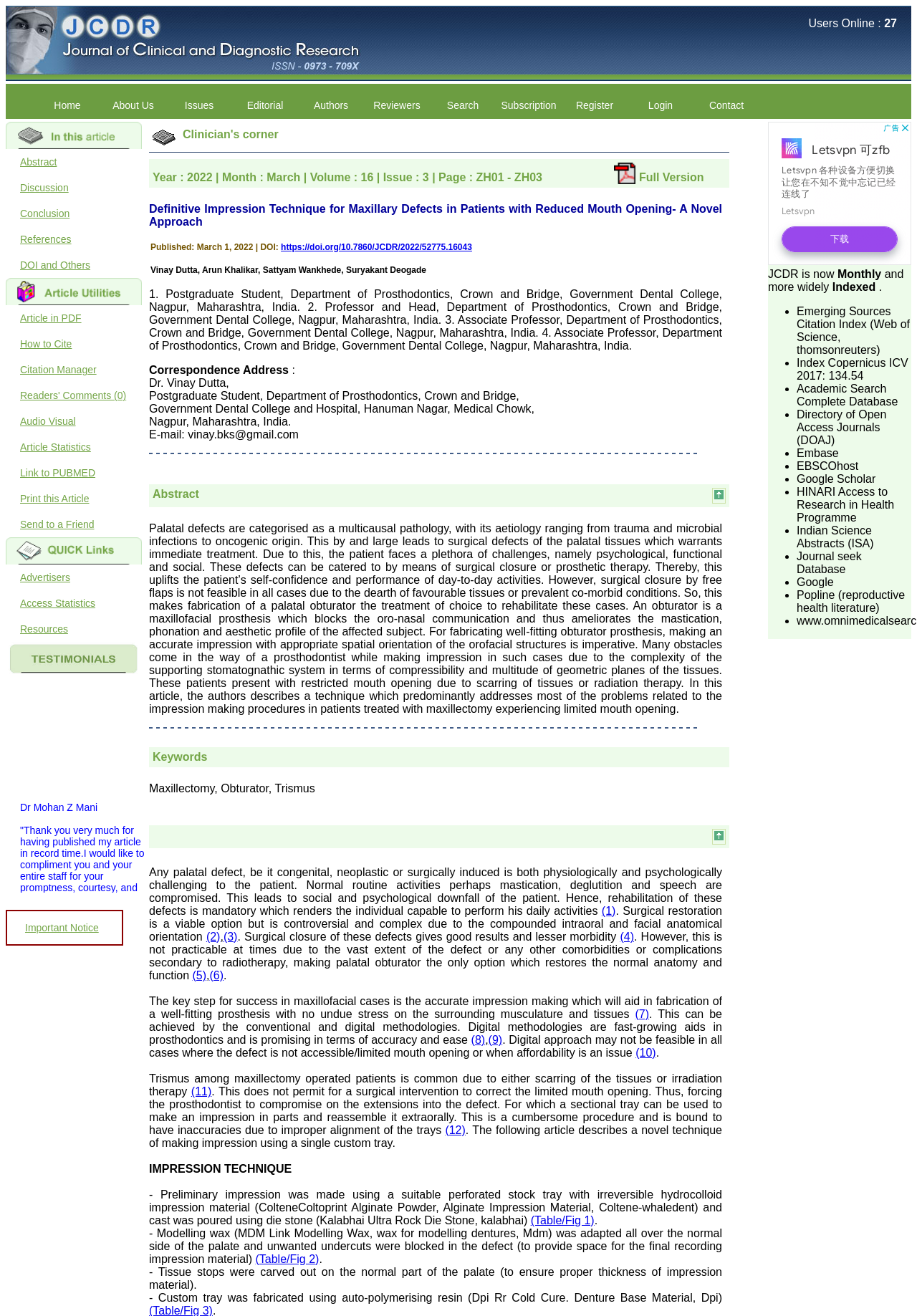Identify the bounding box coordinates for the UI element that matches this description: "Send to a Friend".

[0.006, 0.389, 0.162, 0.408]